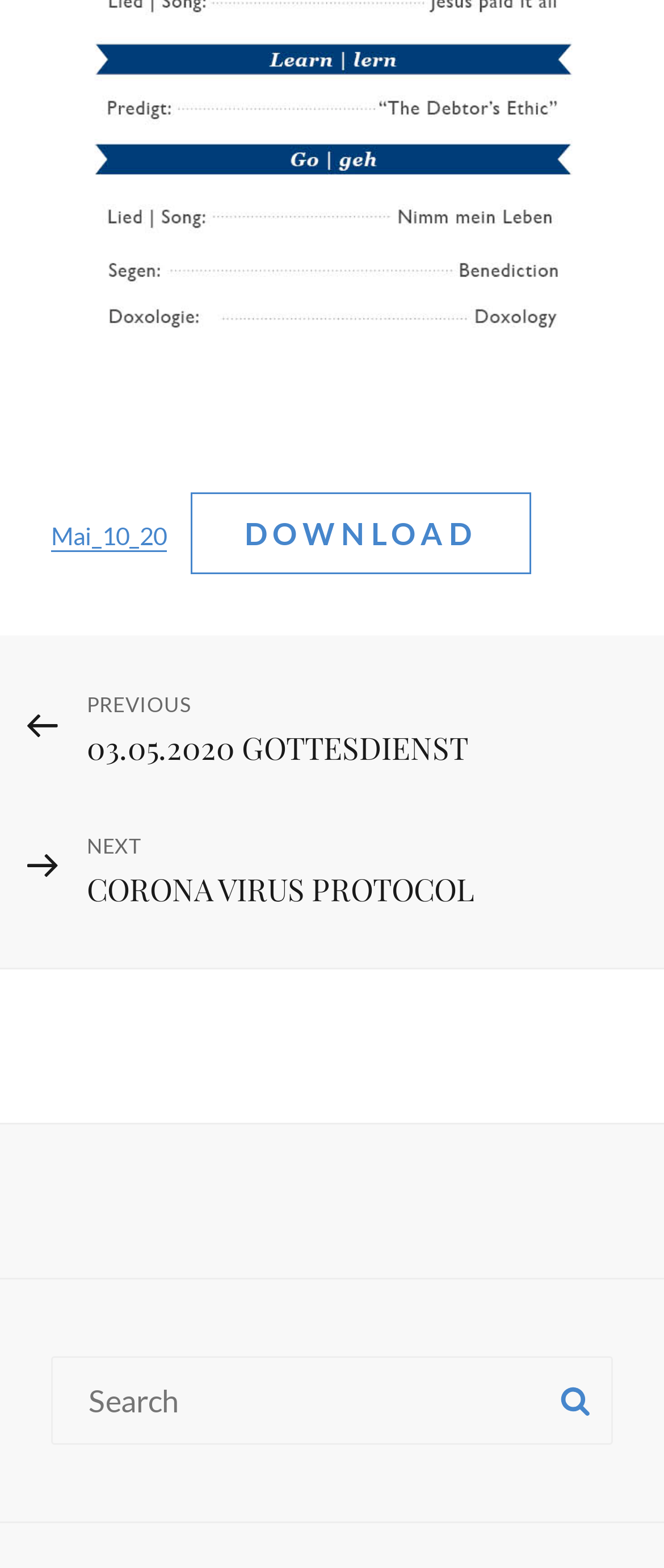Use a single word or phrase to answer the question:
What is the purpose of the search box?

To search for posts